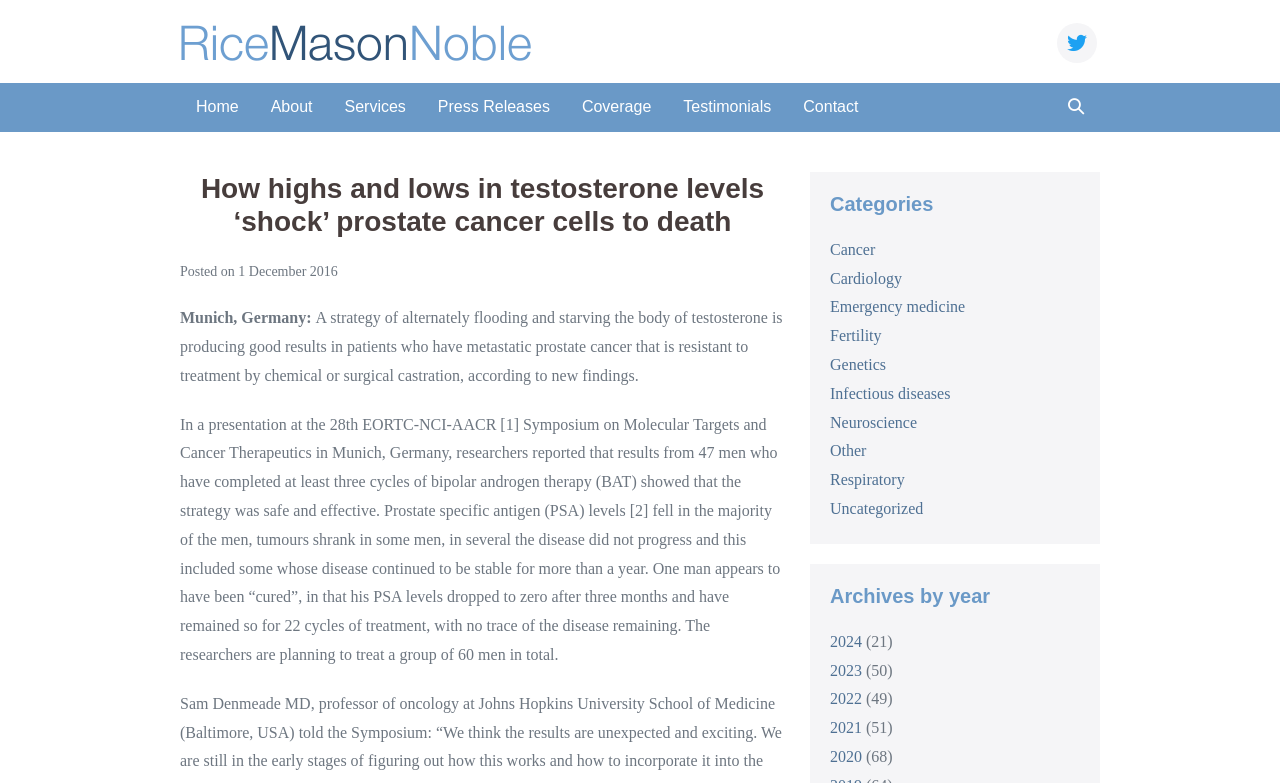Write a detailed summary of the webpage.

This webpage appears to be a news article or blog post about a medical breakthrough in treating prostate cancer. At the top of the page, there is a logo and a link to "RiceMasonNoble" on the left, and a Twitter link on the right. Below this, there is a navigation menu with links to various sections of the website, including "Home", "About", "Services", and more.

The main content of the page is a news article with a heading that reads "How highs and lows in testosterone levels ‘shock’ prostate cancer cells to death". The article is dated December 1, 2016, and is attributed to Munich, Germany. The text describes a new treatment approach for metastatic prostate cancer that involves alternatingly flooding and starving the body of testosterone, and reports on the promising results of a study.

To the right of the article, there are two sections: "Categories" and "Archives by year". The "Categories" section lists various medical specialties, such as Cancer, Cardiology, and Neuroscience, each with a link to related articles. The "Archives by year" section lists links to articles from different years, from 2024 to 2020, with the number of articles in each year indicated in parentheses.

Overall, the webpage appears to be a news or blog post about a medical breakthrough, with links to related articles and categories, as well as an archive of past articles.